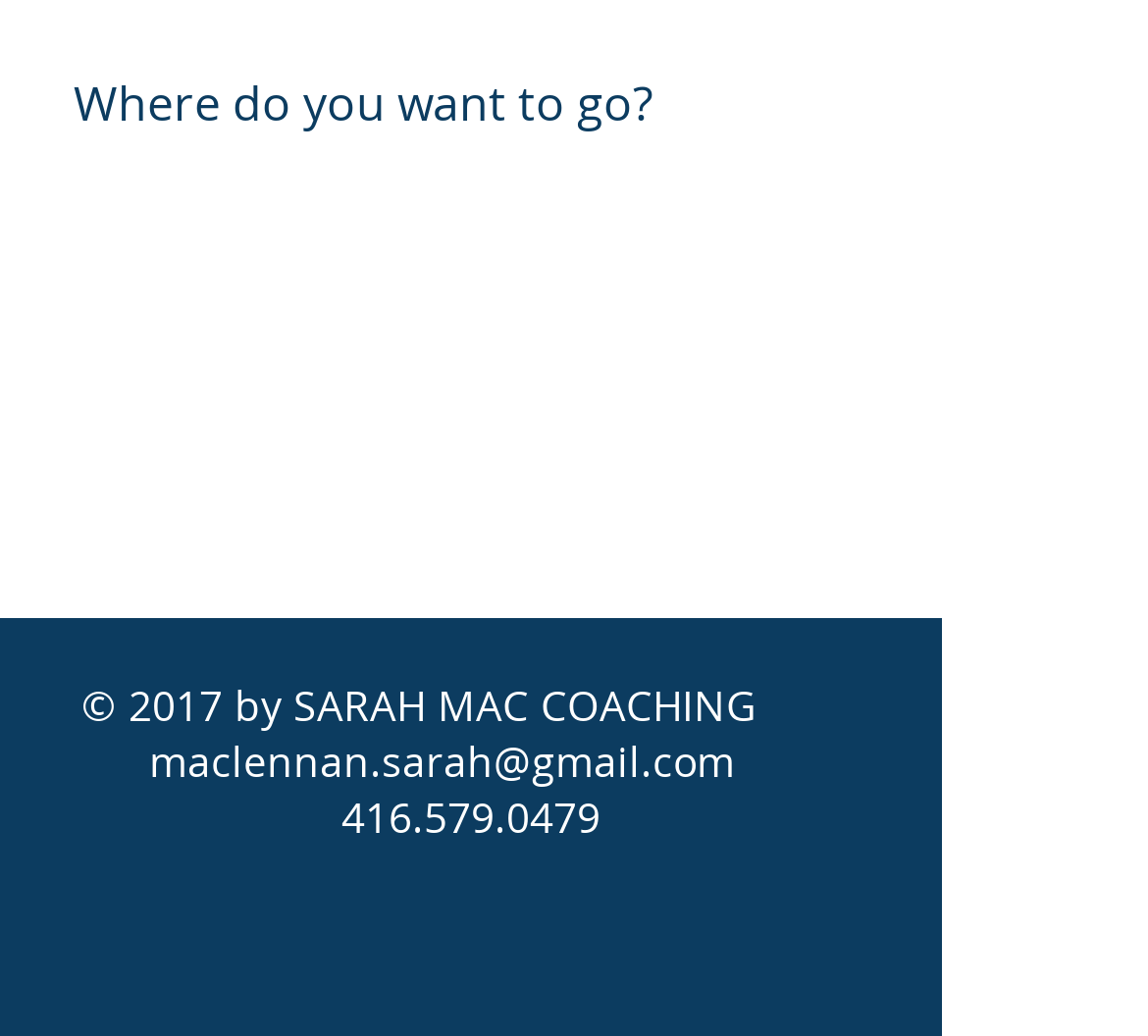Locate the UI element described by aria-label="LinkedIn Social Icon" and provide its bounding box coordinates. Use the format (top-left x, top-left y, bottom-right x, bottom-right y) with all values as floating point numbers between 0 and 1.

[0.29, 0.872, 0.379, 0.972]